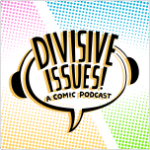Respond with a single word or phrase:
What does the speech bubble motif symbolize?

Conversation and debate